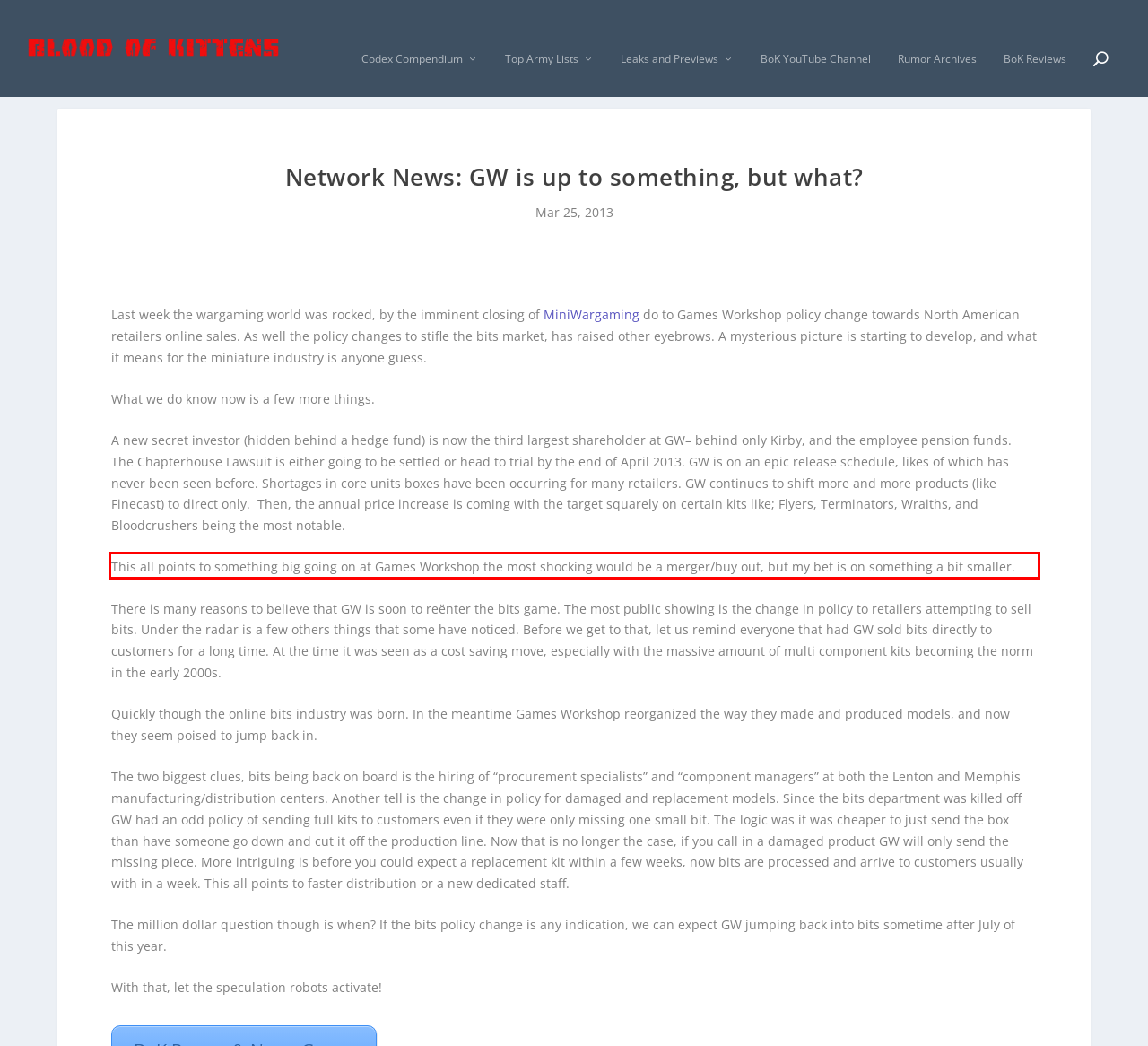You have a screenshot of a webpage, and there is a red bounding box around a UI element. Utilize OCR to extract the text within this red bounding box.

This all points to something big going on at Games Workshop the most shocking would be a merger/buy out, but my bet is on something a bit smaller.